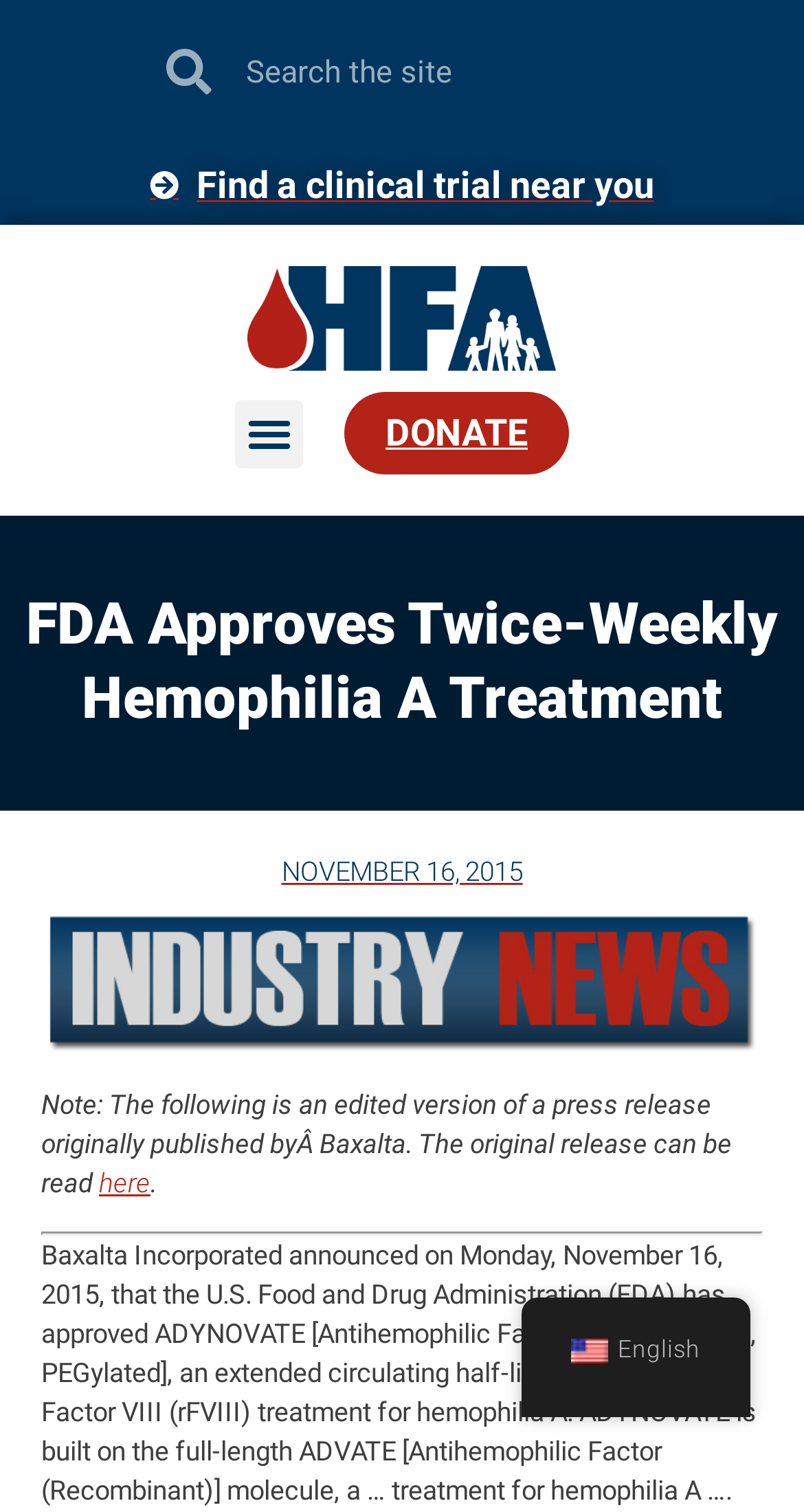Write a detailed summary of the webpage, including text, images, and layout.

The webpage is about the FDA's approval of ADYNOVATE, a new treatment for hemophilia A. At the top, there is a search bar with a searchbox and a search button. Below the search bar, there are two links: "Find a clinical trial near you" and "HFA logo", which is accompanied by an image of the HFA logo. To the right of these links, there is a button labeled "Menu Toggle". 

Further down, there is a heading that reads "FDA Approves Twice-Weekly Hemophilia A Treatment". Below this heading, there is a link to a specific date, "NOVEMBER 16, 2015". On the left side of the page, there is an image related to industry news. 

The main content of the page is a press release from Baxalta Incorporated, which announces the FDA's approval of ADYNOVATE. The text describes the treatment and its features. There is also a link to read the original press release. At the bottom of the page, there is a language selection link, "en_US English", accompanied by a small image of the US flag.